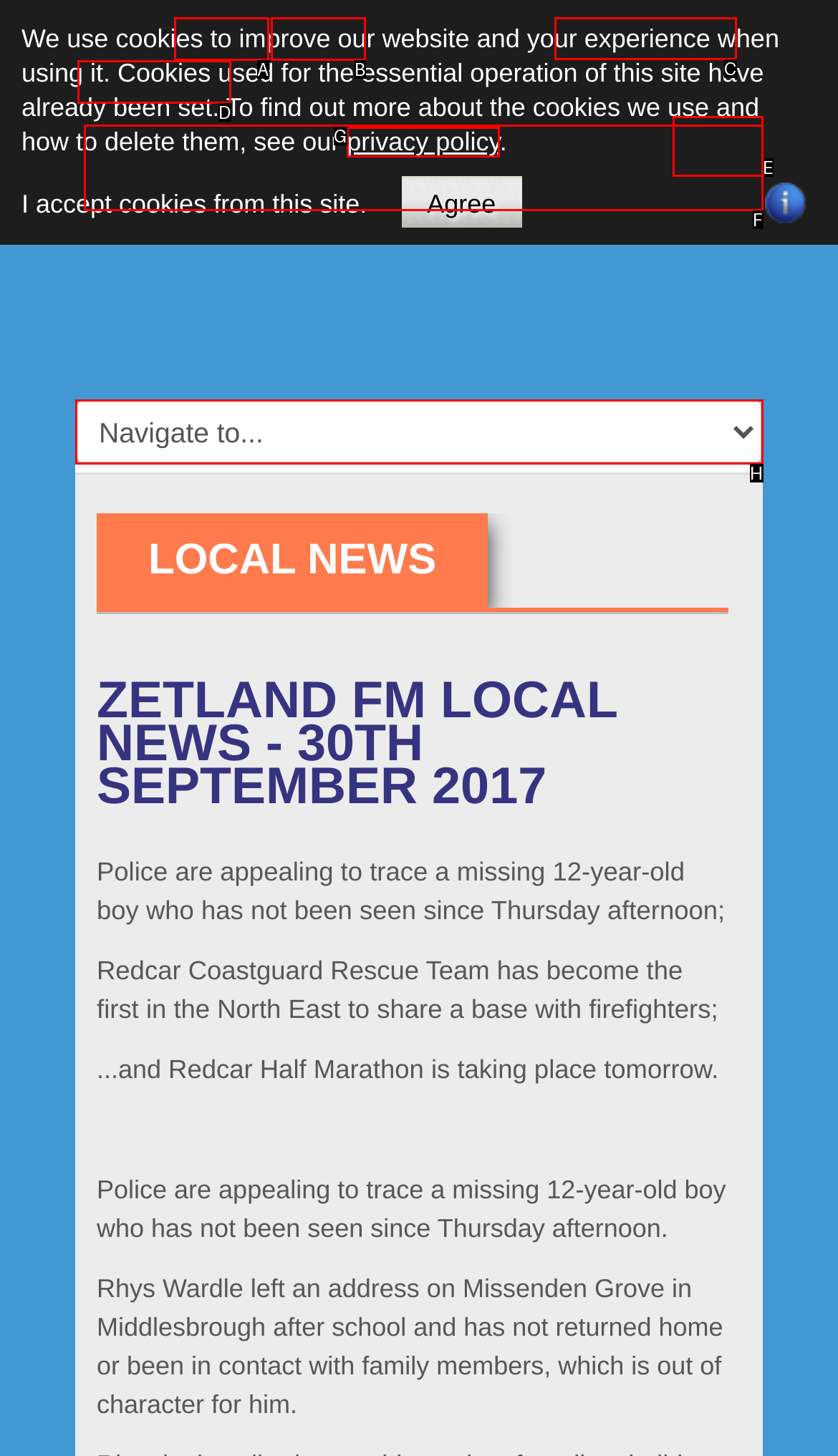Choose the letter of the option that needs to be clicked to perform the task: View previous report. Answer with the letter.

None